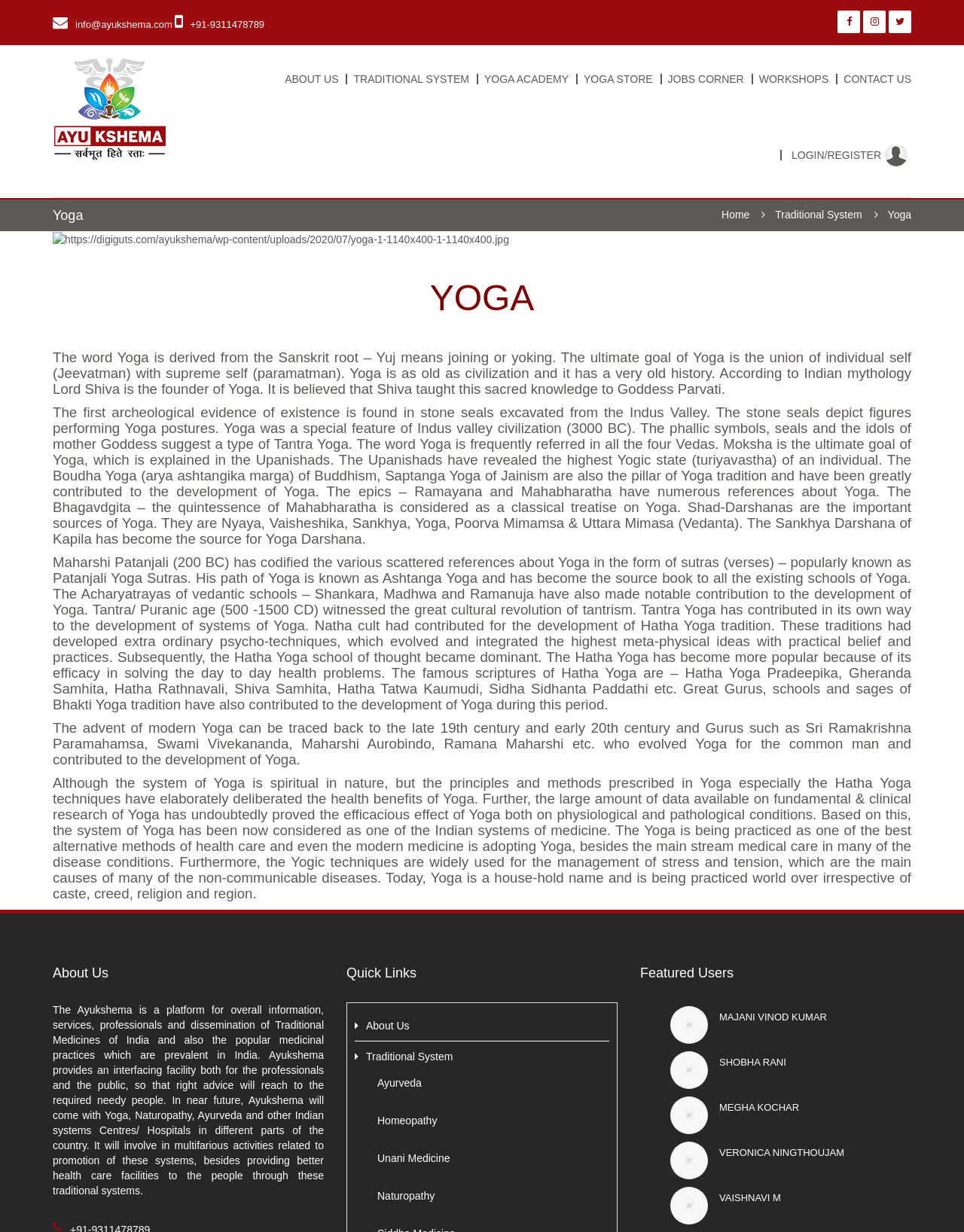Predict the bounding box coordinates of the area that should be clicked to accomplish the following instruction: "click the CONTACT US link". The bounding box coordinates should consist of four float numbers between 0 and 1, i.e., [left, top, right, bottom].

[0.875, 0.058, 0.945, 0.07]